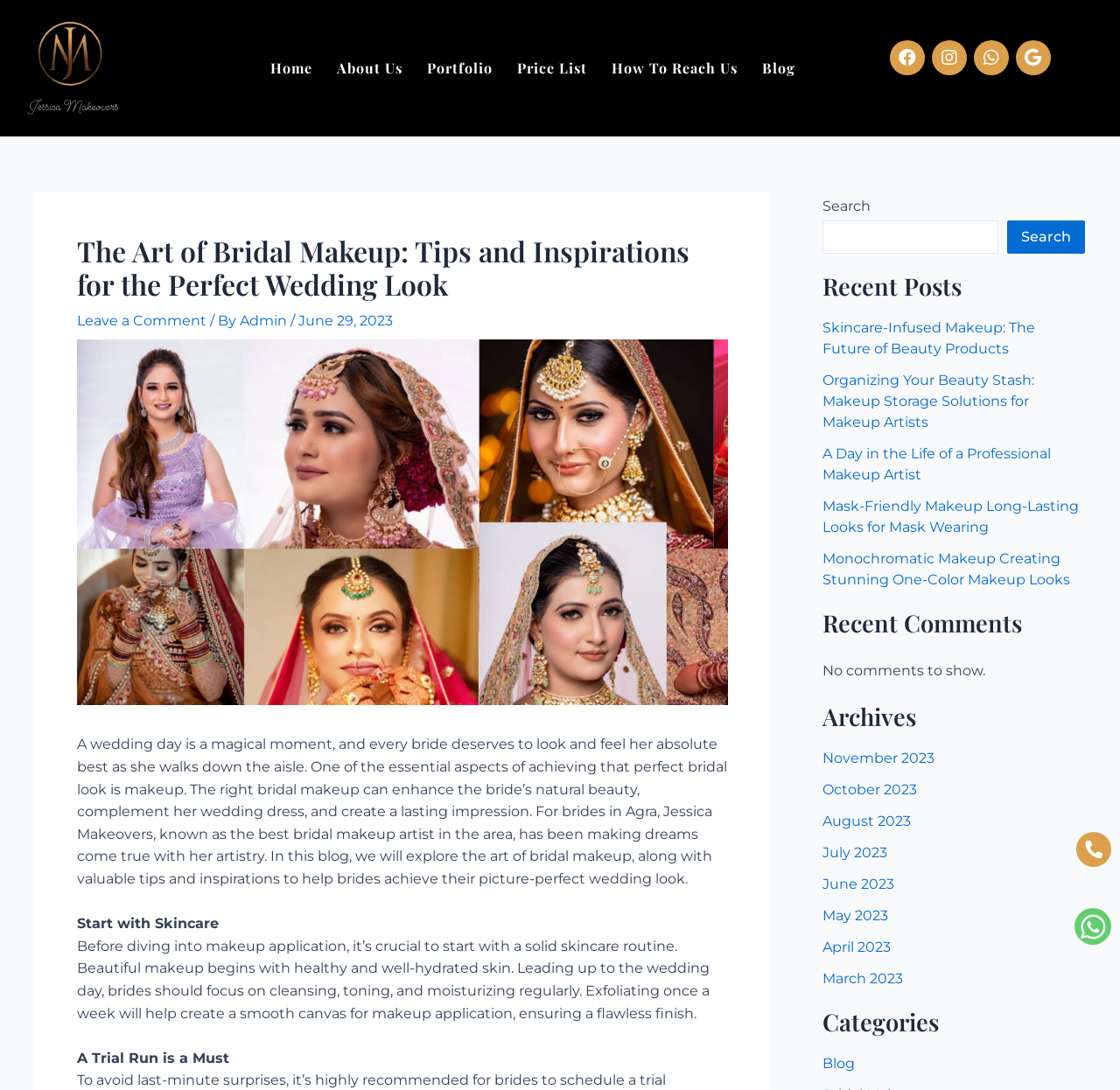What is the function of the search box?
Deliver a detailed and extensive answer to the question.

The search box is located in the top-right corner of the webpage, and it contains a search icon and a text input field. The function of the search box is to allow users to search the website for specific content or keywords.